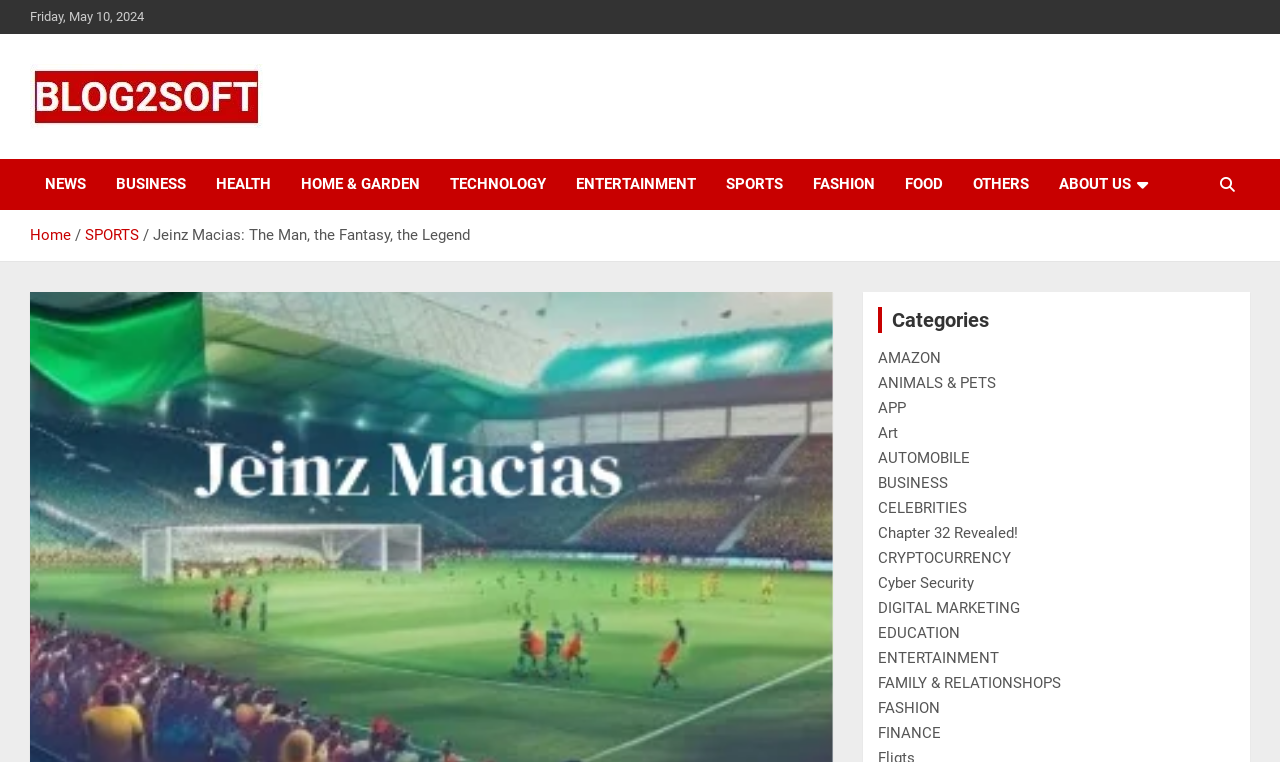Identify the bounding box coordinates of the clickable region required to complete the instruction: "Go to the ABOUT US page". The coordinates should be given as four float numbers within the range of 0 and 1, i.e., [left, top, right, bottom].

[0.816, 0.209, 0.909, 0.276]